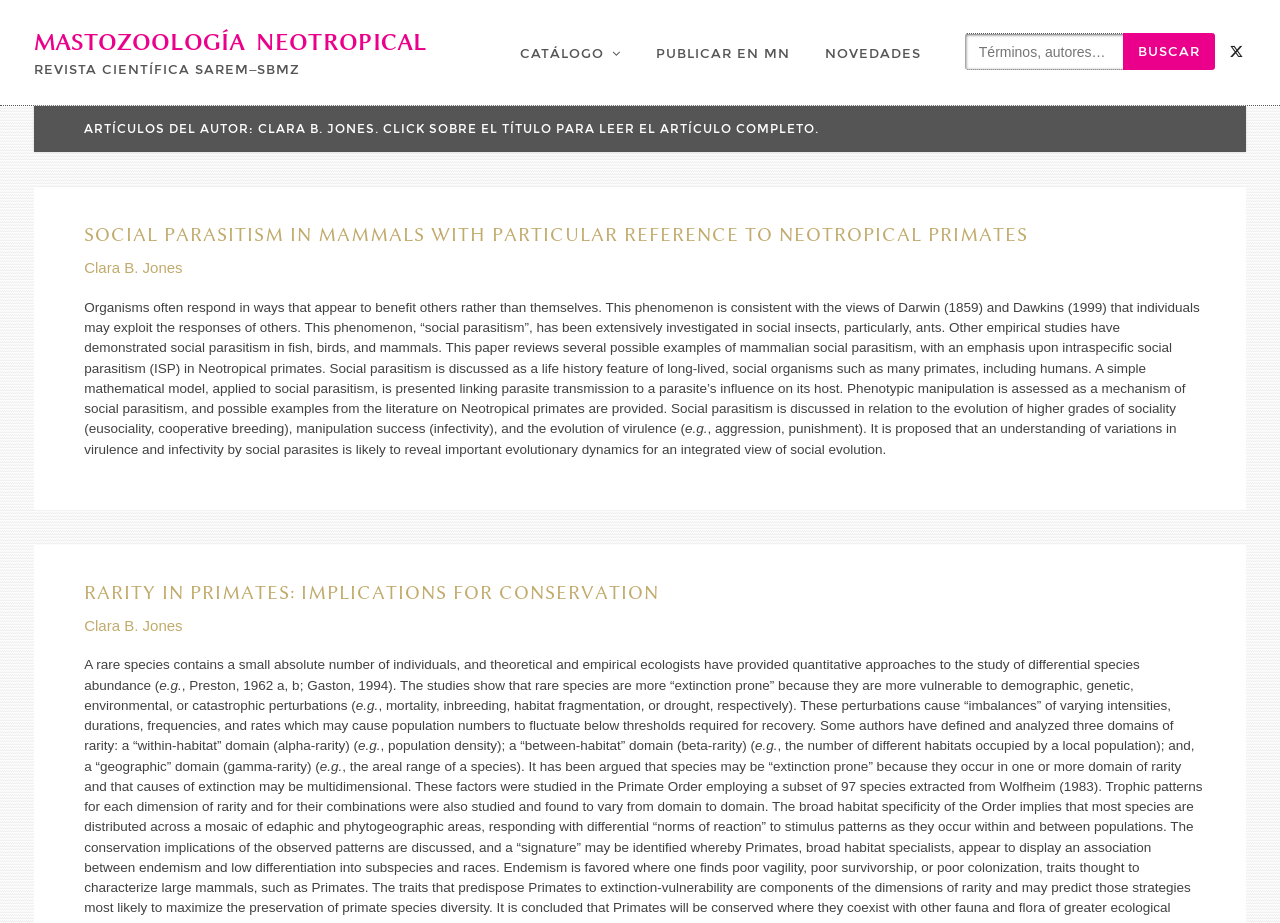How many social media links are available?
Using the image, respond with a single word or phrase.

One